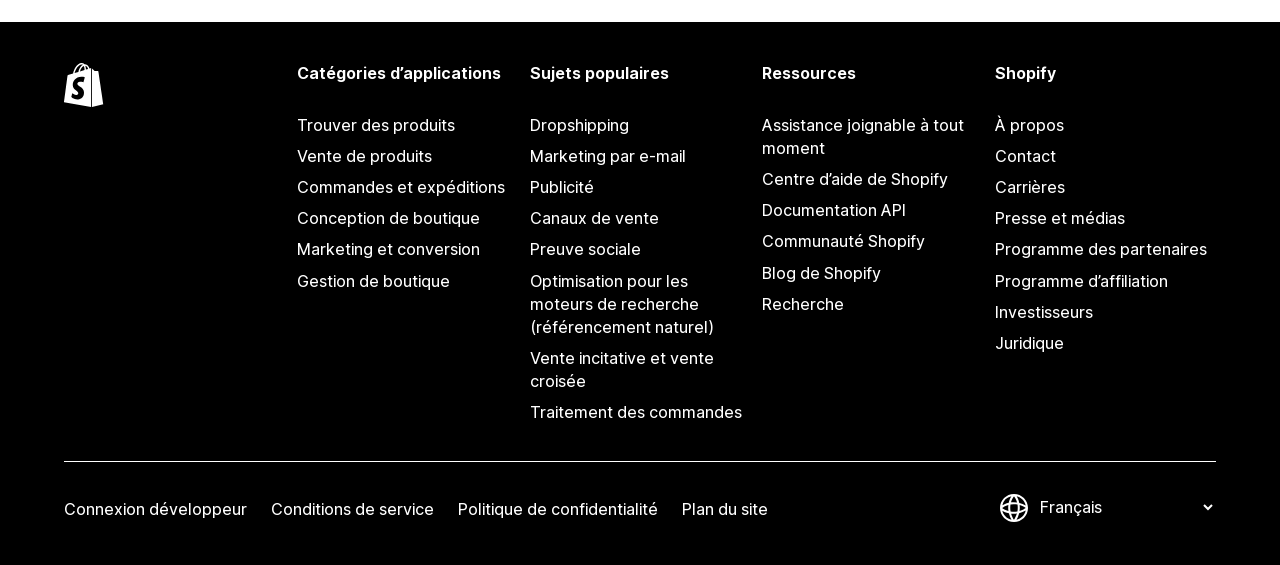Based on the element description Dropshipping, identify the bounding box coordinates for the UI element. The coordinates should be in the format (top-left x, top-left y, bottom-right x, bottom-right y) and within the 0 to 1 range.

[0.414, 0.194, 0.586, 0.249]